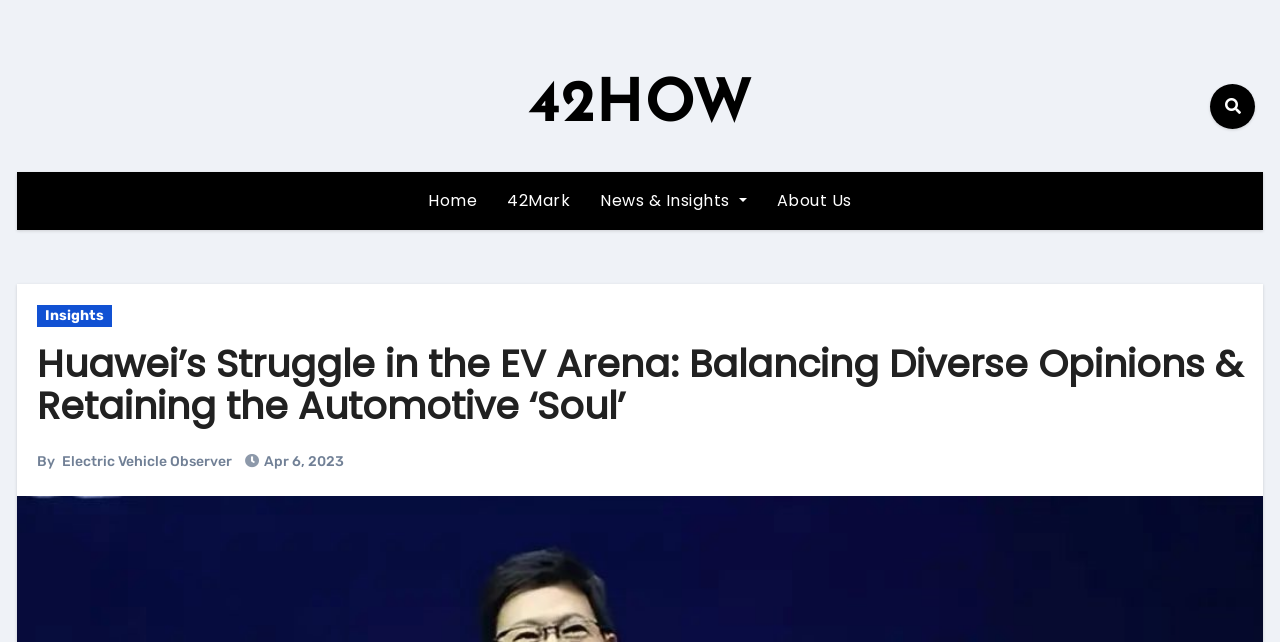Give a comprehensive overview of the webpage, including key elements.

The webpage appears to be a news article or blog post about Huawei's struggles in the electric vehicle (EV) arena. At the top of the page, there is a navigation menu with links to "Home", "42Mark", "News & Insights", and "About Us". The "News & Insights" link has a dropdown menu.

Below the navigation menu, there is a large heading that reads "Huawei’s Struggle in the EV Arena: Balancing Diverse Opinions & Retaining the Automotive ‘Soul’". This heading spans almost the entire width of the page.

Underneath the heading, there is a byline that reads "By Electric Vehicle Observer" and a date "Apr 6, 2023". The byline and date are positioned near the top-left corner of the page.

There are also several links and icons scattered throughout the top section of the page, including a link to "42HOW" and an icon represented by the Unicode character "\uf002". These elements are positioned near the top-right corner of the page.

Overall, the webpage appears to be a news article or blog post with a clear title, byline, and date, and a navigation menu at the top.